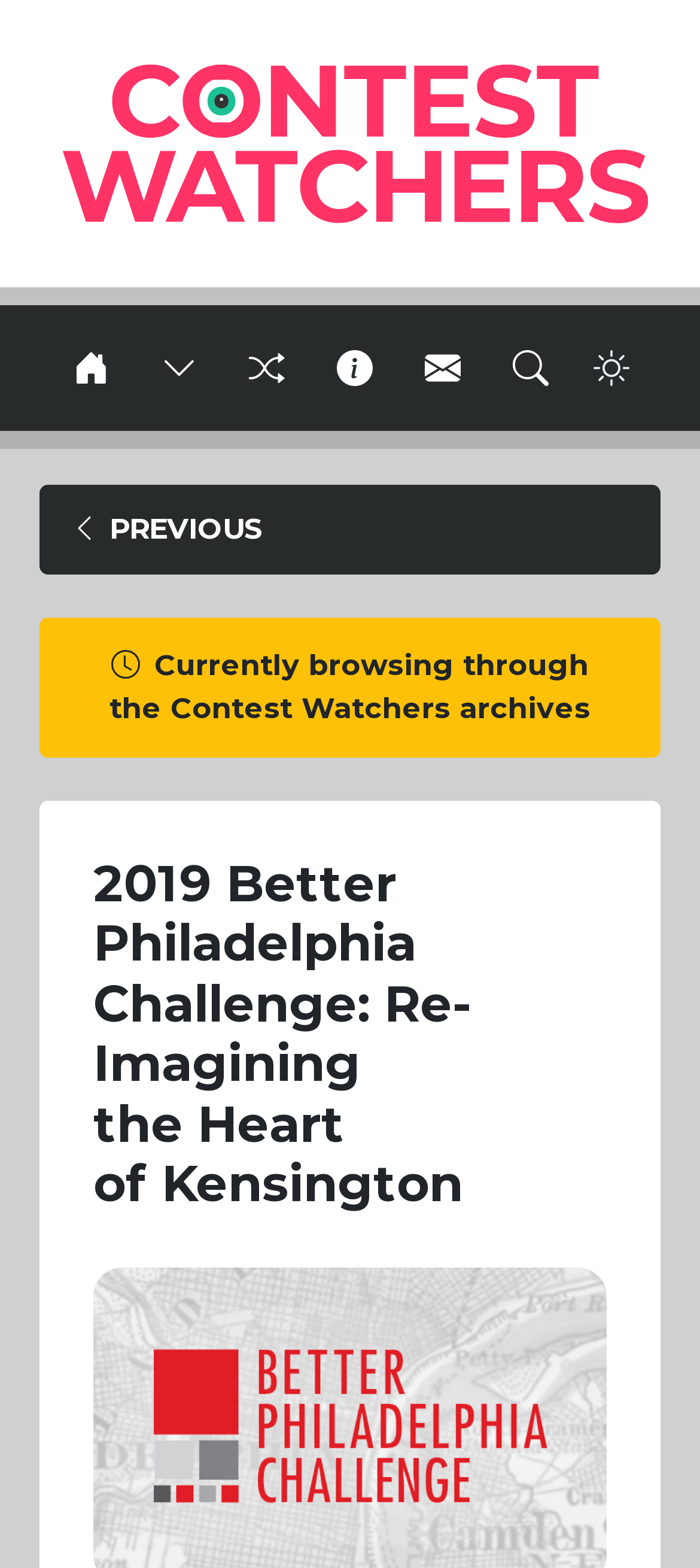Please locate the bounding box coordinates of the region I need to click to follow this instruction: "go to Contest Watchers homepage".

[0.031, 0.079, 0.985, 0.101]